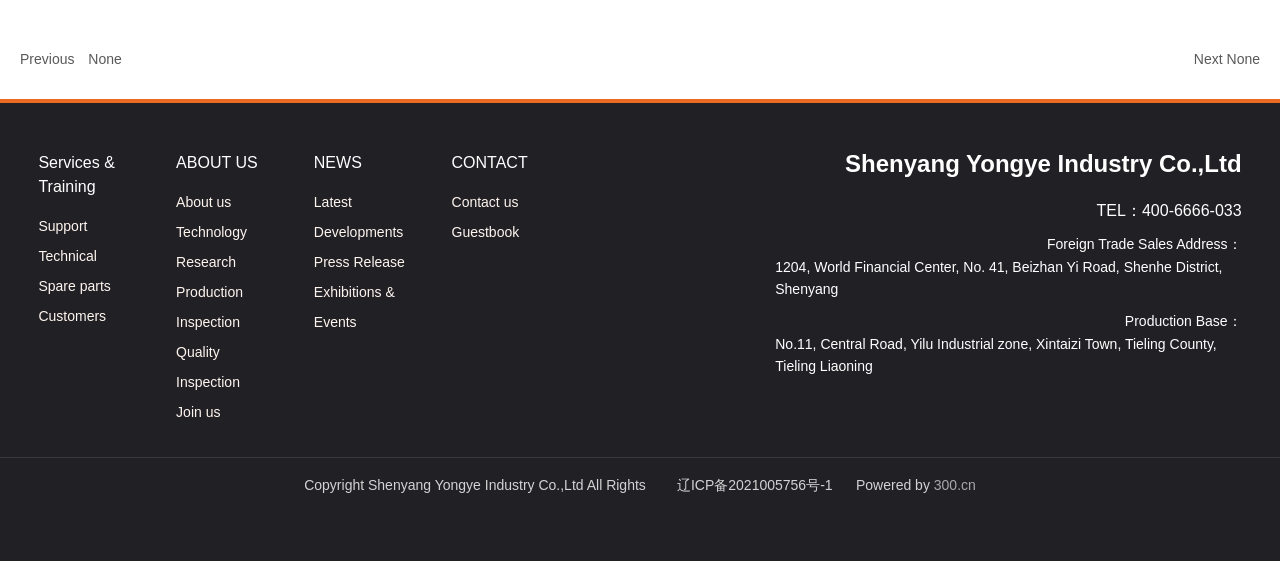With reference to the image, please provide a detailed answer to the following question: What is the address of the production base?

I found the address of the production base by looking at the static text element with the text 'No.11, Central Road, Yilu Industrial zone, Xintaizi Town, Tieling County, Tieling Liaoning' which is located below the 'Production Base：' static text.